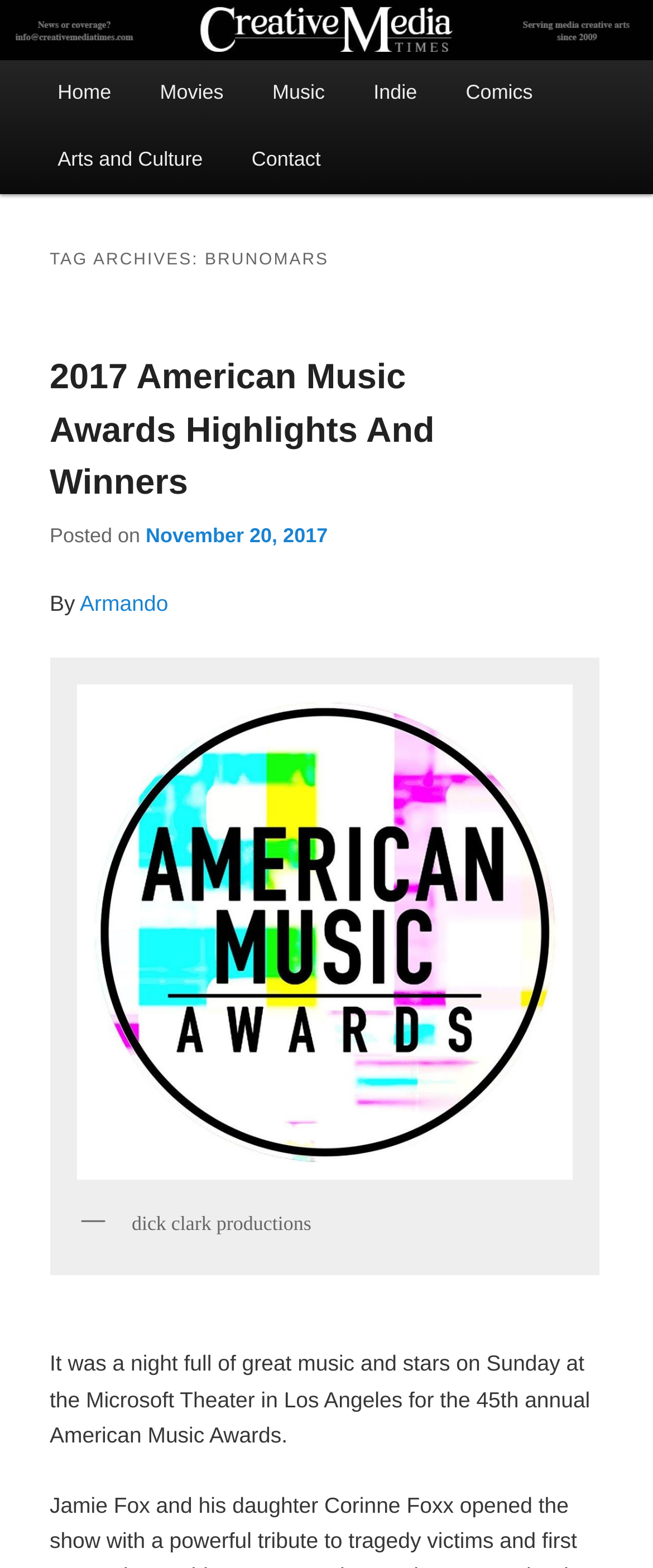Explain the contents of the webpage comprehensively.

The webpage is an archive page for "Brunomars" on the Creative Media Times website. At the top, there are two "Skip to" links, one for primary content and one for secondary content, positioned at the very top left of the page. 

Below these links, the website's title "Creative Media Times" is displayed prominently in a large font, with a smaller link to the website's homepage below it. To the right of the title, there is a logo image for Creative Media Times.

The main menu is located below the title, with links to various sections of the website, including "Home", "Movies", "Music", "Indie", "Comics", "Arts and Culture", and "Contact". These links are arranged horizontally across the page.

The main content of the page is an article titled "TAG ARCHIVES: BRUNOMARS". Below the title, there is a subheading "2017 American Music Awards Highlights And Winners", which is a link to the full article. The article's metadata is displayed, including the date "November 20, 2017" and the author "Armando". 

The article's content is a brief summary of the 45th annual American Music Awards, which took place at the Microsoft Theater in Los Angeles. Below the text, there is a large image related to the article, with a caption from "dick clark productions".